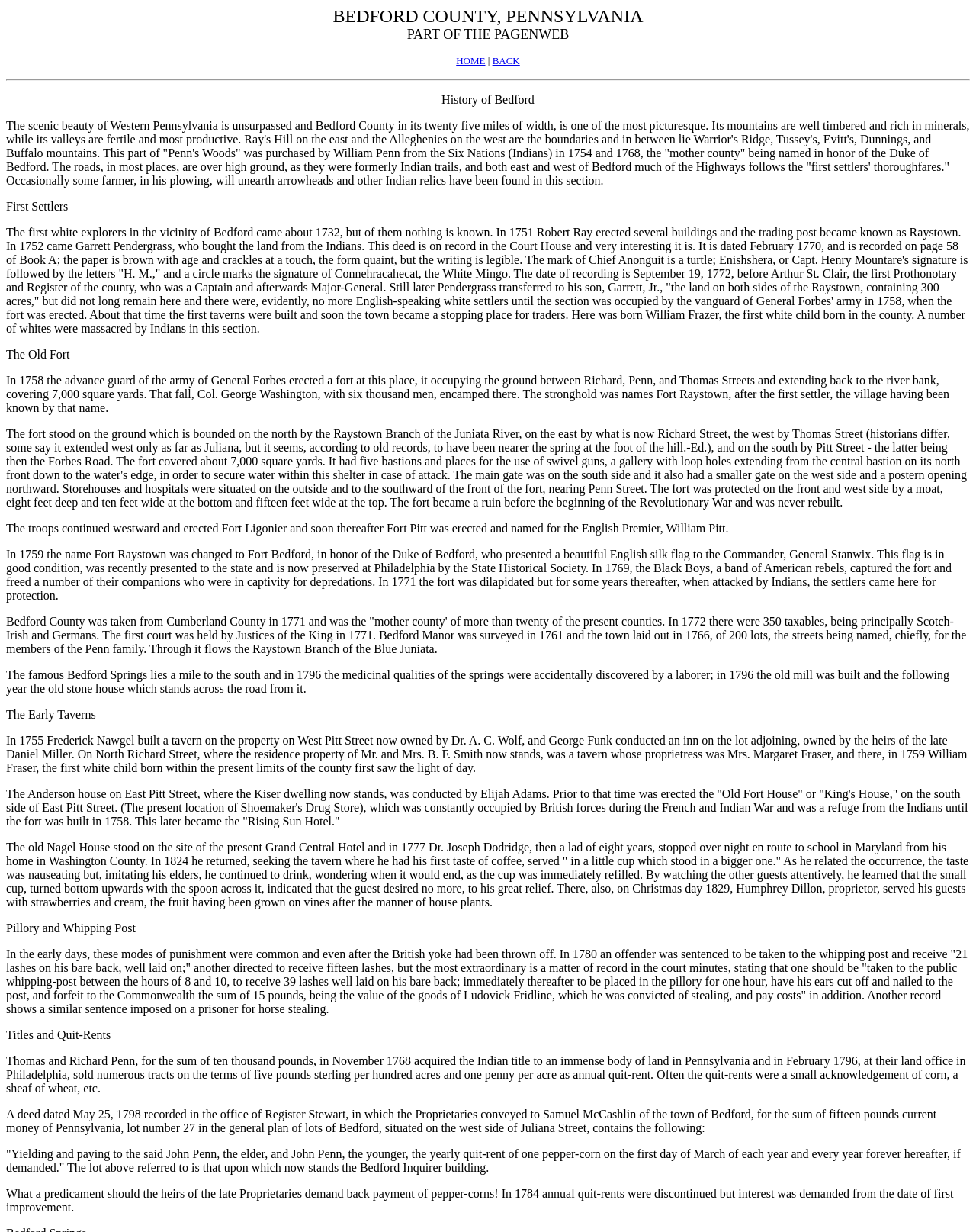Using the elements shown in the image, answer the question comprehensively: What was the name of the hotel where Dr. Joseph Dodridge stopped over night in 1777?

According to the webpage, Dr. Joseph Dodridge stopped over night at the Old Fort House, also known as the 'King's House', in 1777, which later became the 'Rising Sun Hotel'.